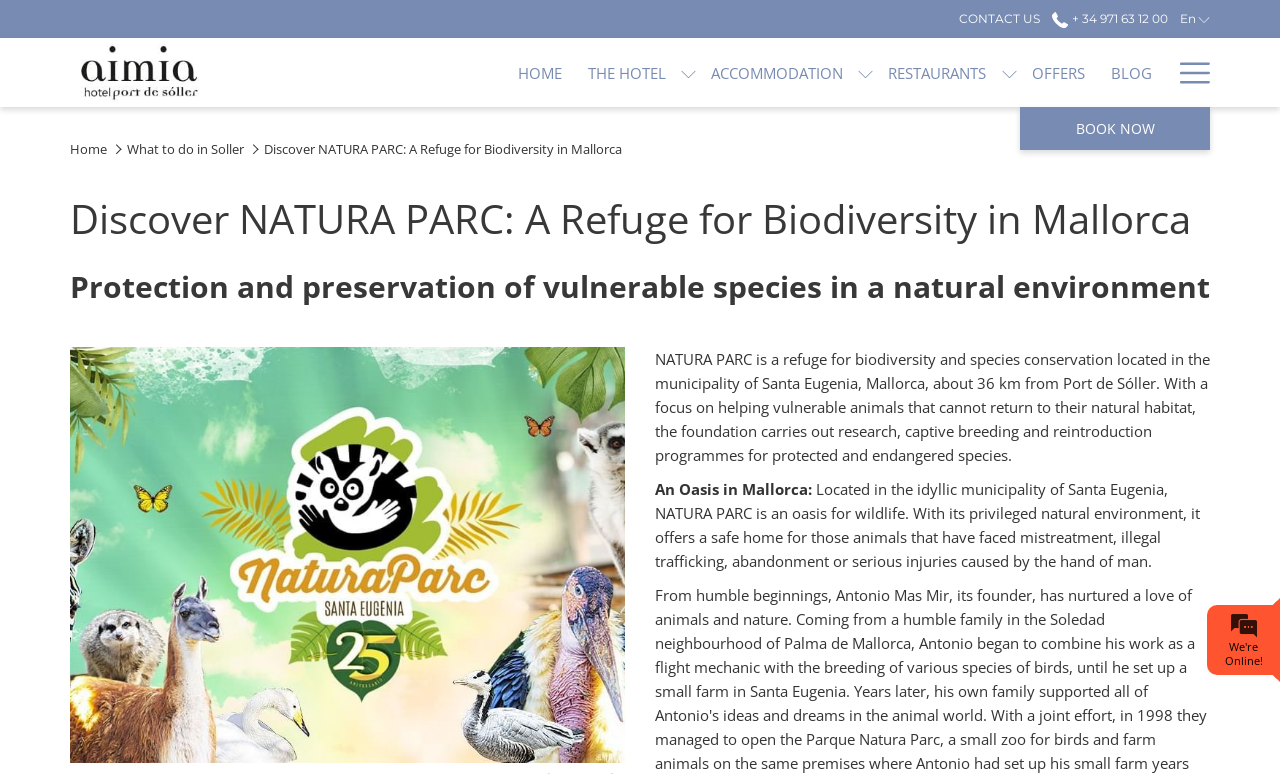Locate the bounding box coordinates of the area where you should click to accomplish the instruction: "Book now".

[0.84, 0.154, 0.902, 0.178]